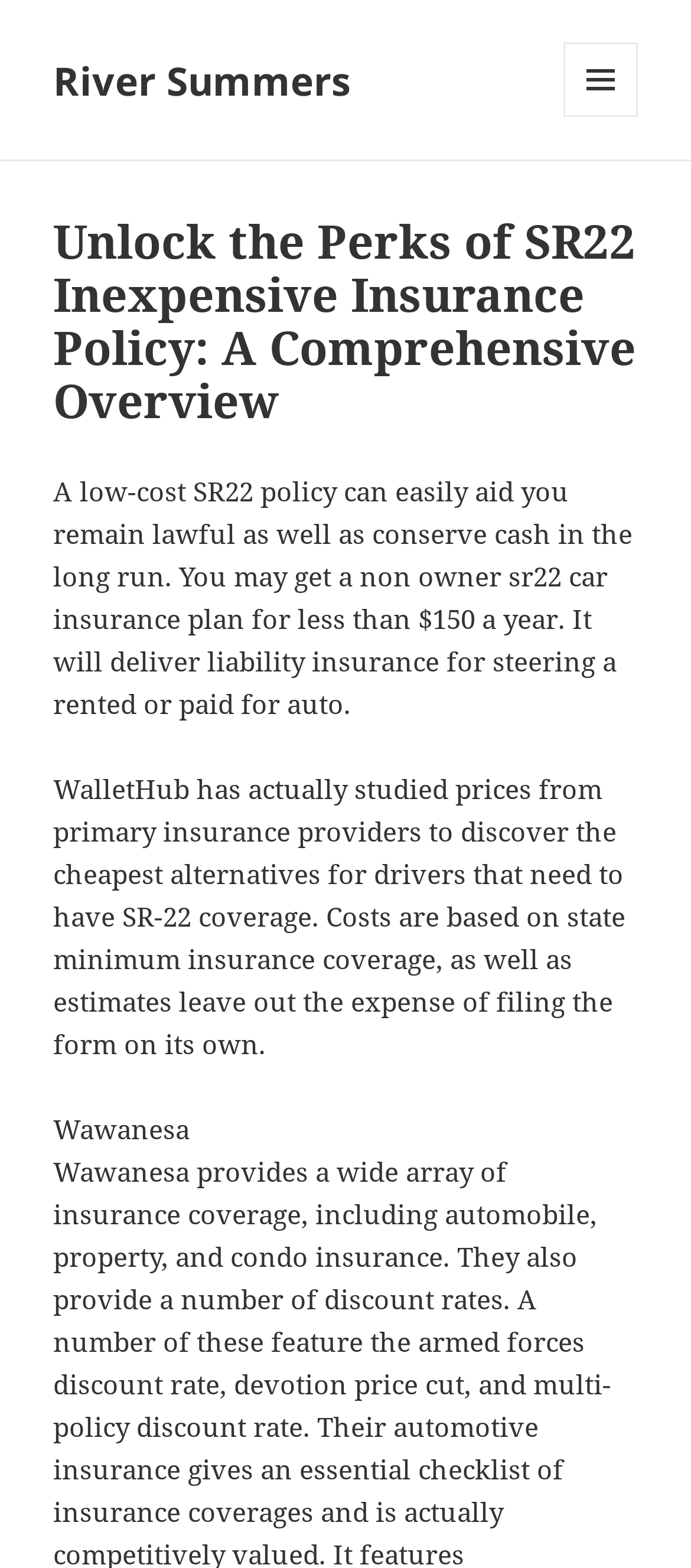Who conducted the study on SR22 insurance prices?
Provide a short answer using one word or a brief phrase based on the image.

WalletHub